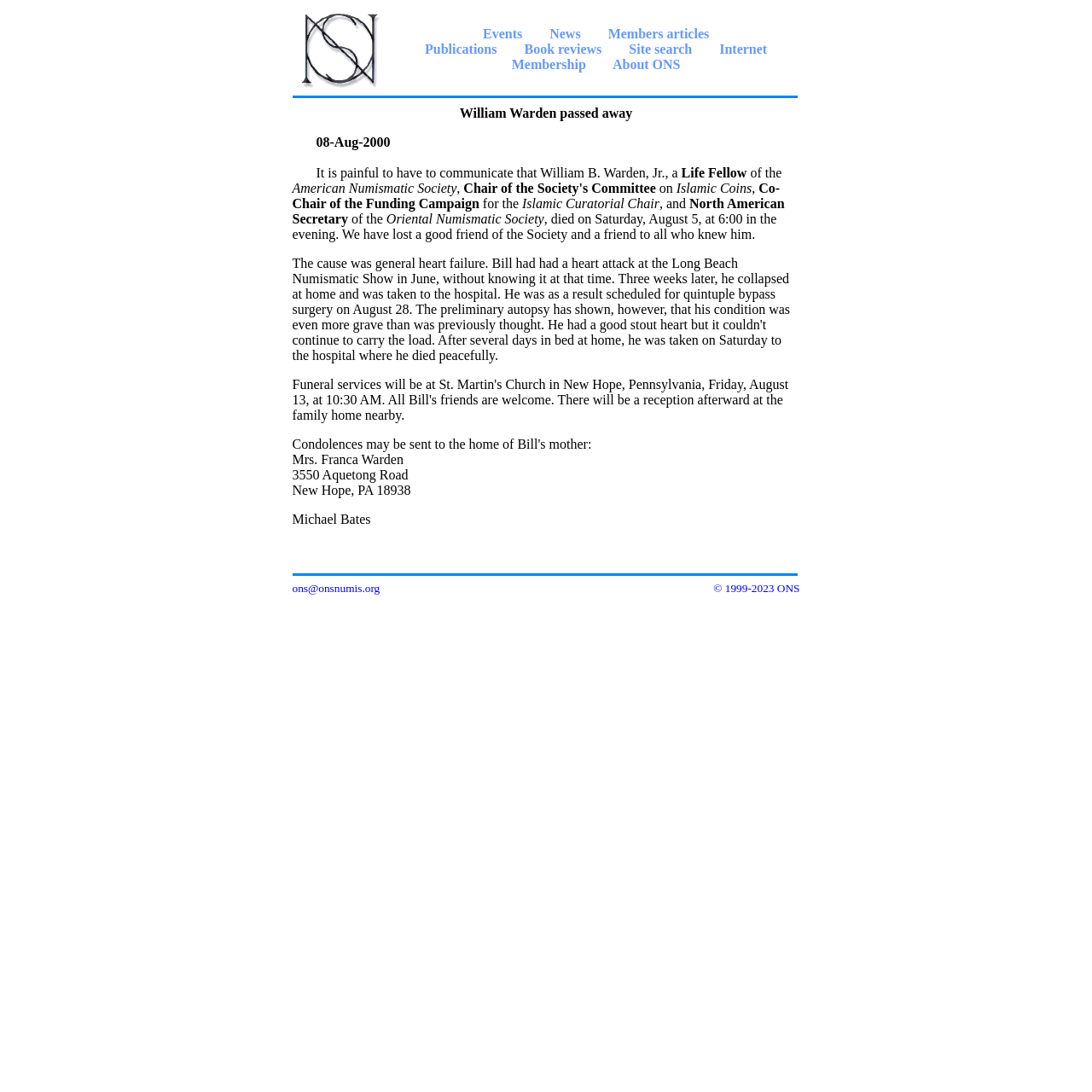What is the email address provided on the webpage?
Provide a detailed answer to the question, using the image to inform your response.

The email address can be found at the bottom of the webpage, in a table cell that contains the text 'ons@onsnumis.org'.